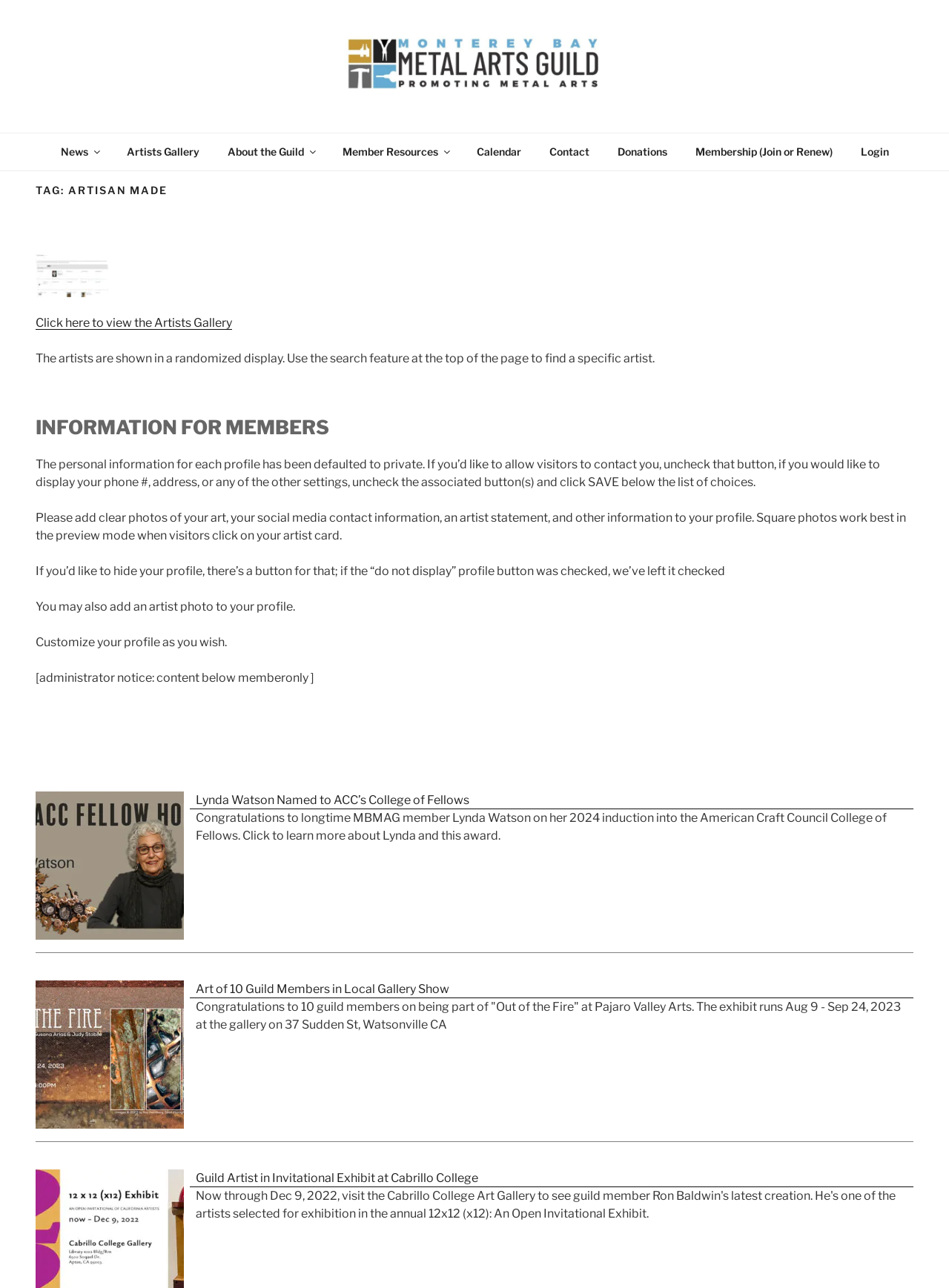Using the webpage screenshot, find the UI element described by About the Guild. Provide the bounding box coordinates in the format (top-left x, top-left y, bottom-right x, bottom-right y), ensuring all values are floating point numbers between 0 and 1.

[0.226, 0.109, 0.345, 0.126]